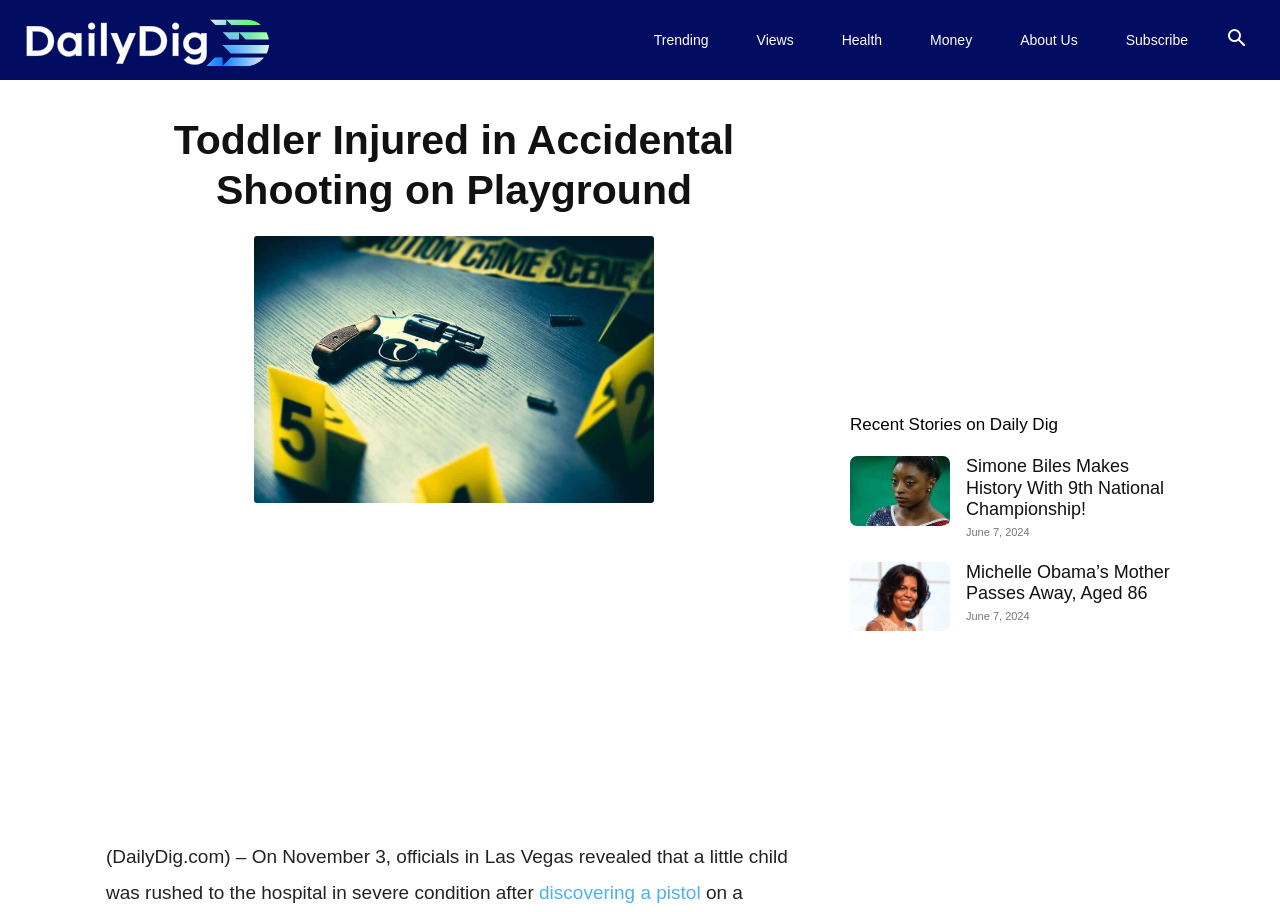Identify the bounding box coordinates of the clickable region required to complete the instruction: "Check out the Recent Stories on Daily Dig". The coordinates should be given as four float numbers within the range of 0 and 1, i.e., [left, top, right, bottom].

[0.664, 0.448, 0.917, 0.482]